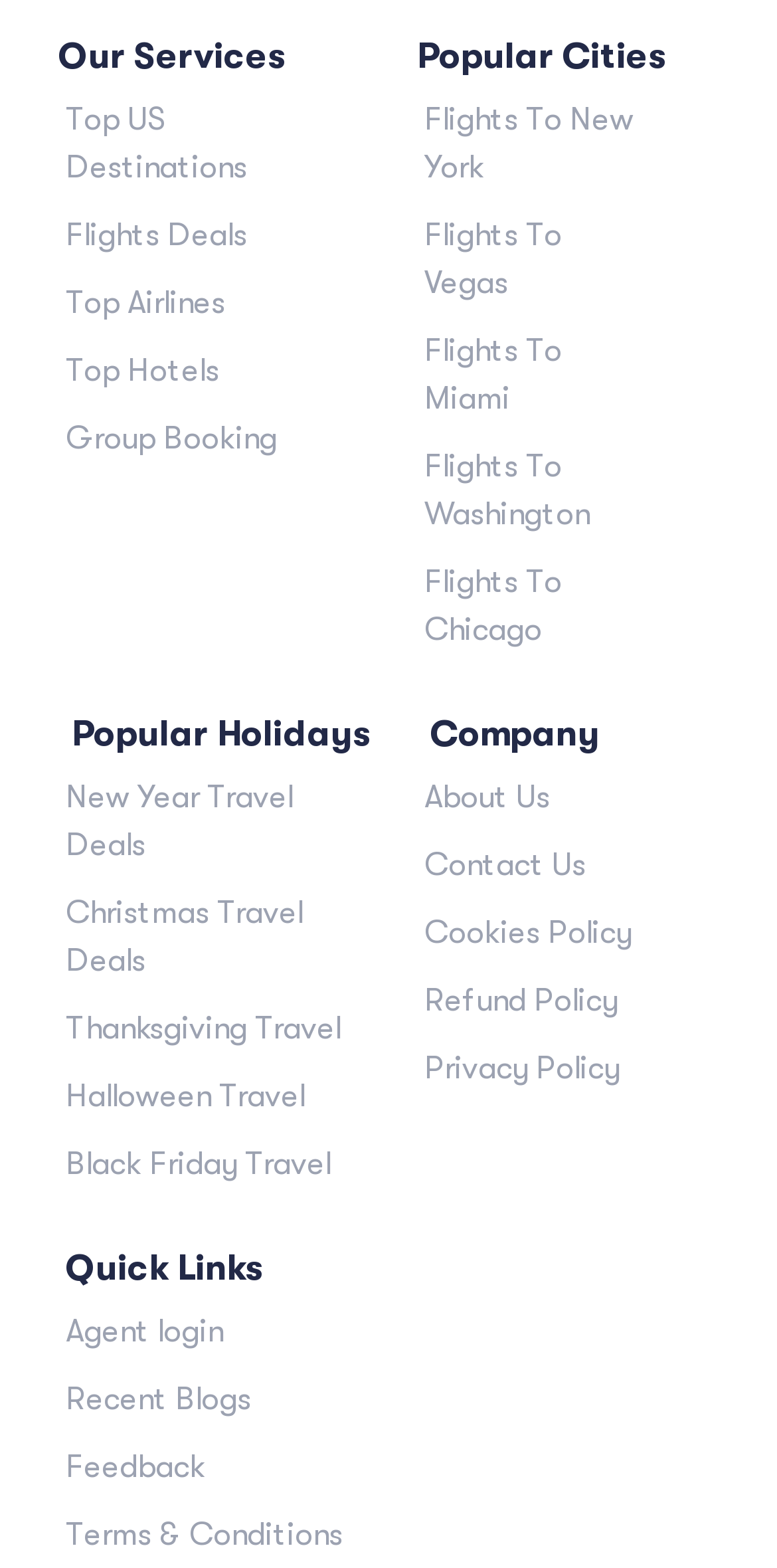What is the first link under 'Company'?
Carefully analyze the image and provide a detailed answer to the question.

I looked at the links under the 'Company' heading and found that the first link is 'About Us'.